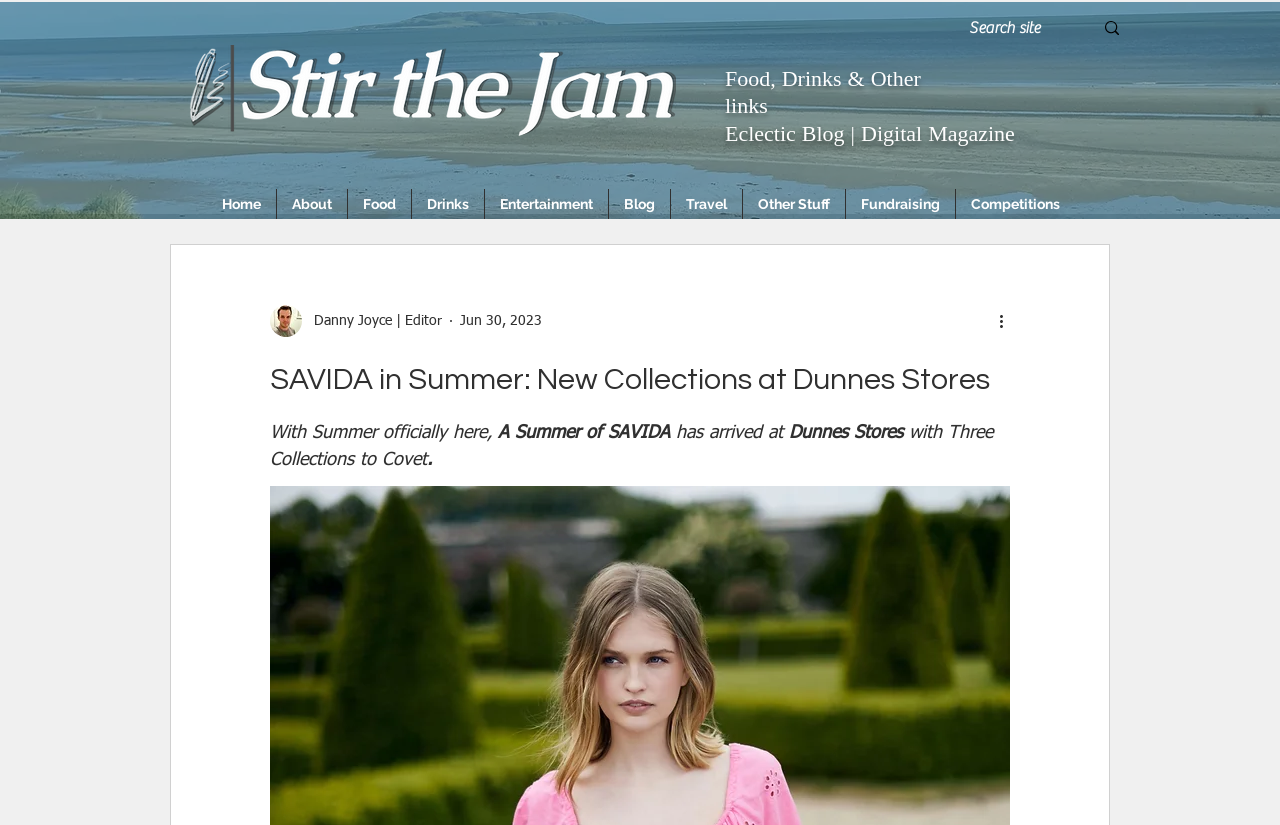Please identify the coordinates of the bounding box that should be clicked to fulfill this instruction: "Search site".

[0.757, 0.011, 0.88, 0.057]